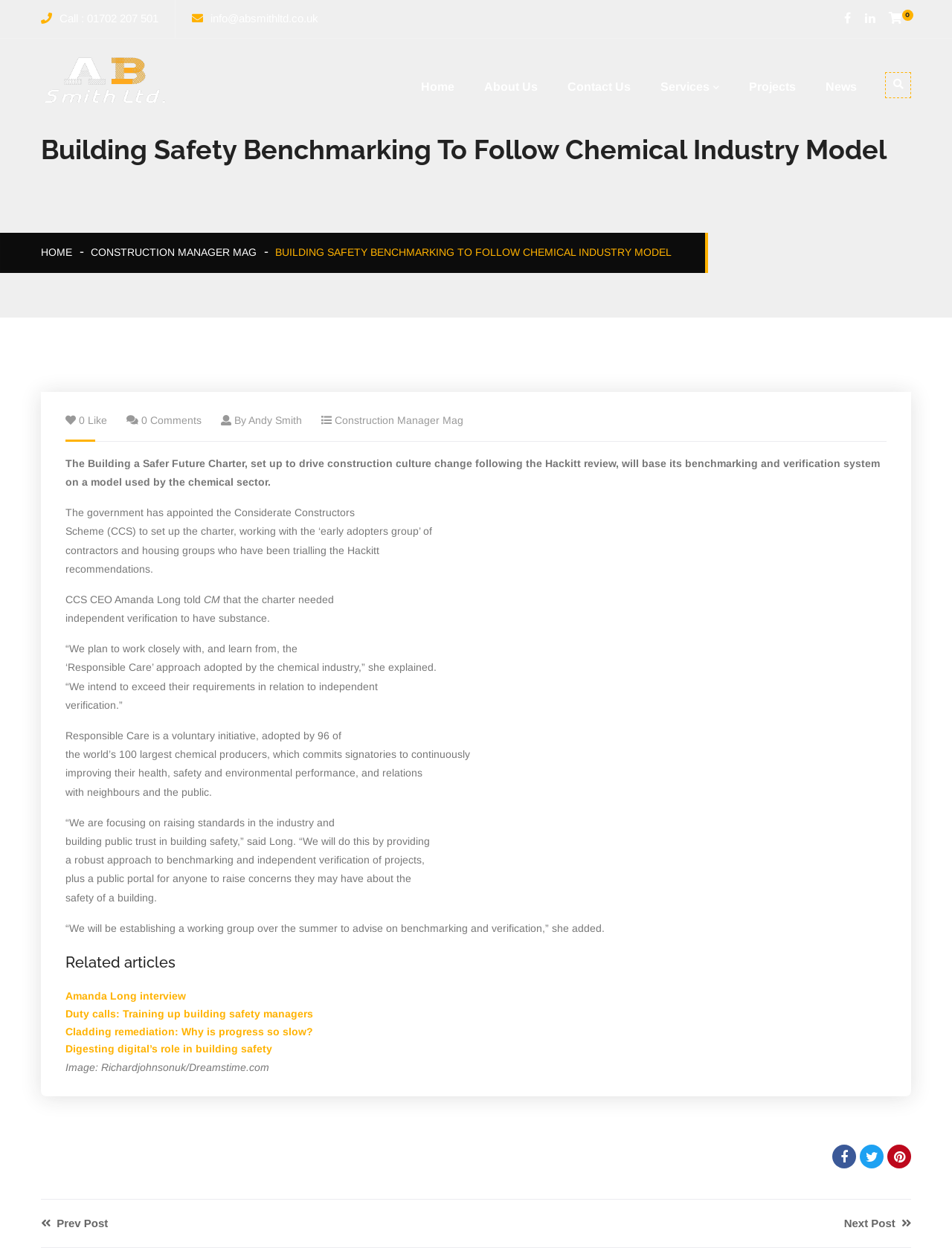Answer the following query with a single word or phrase:
What is the name of the initiative adopted by the chemical industry?

Responsible Care